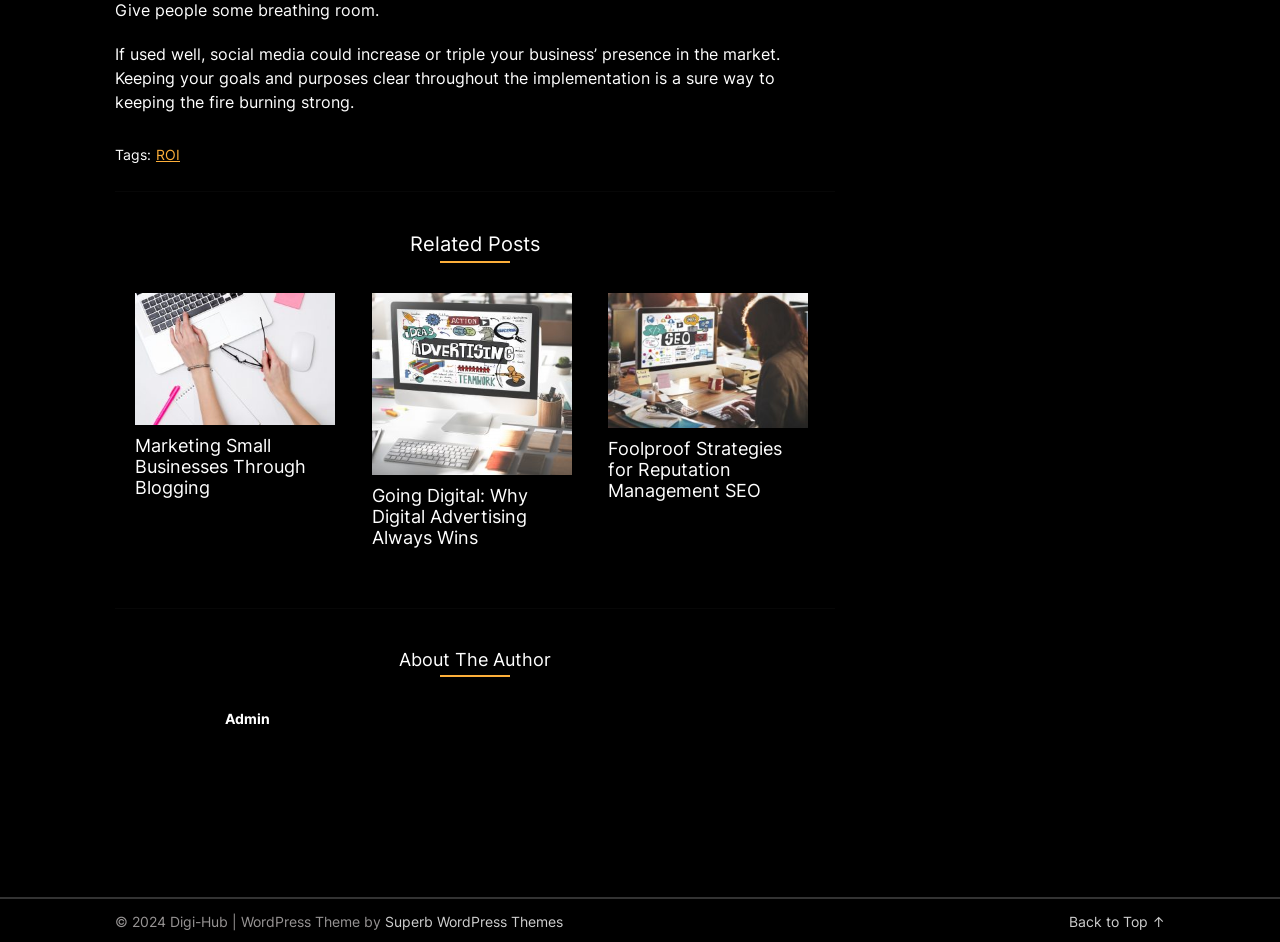Please give a succinct answer to the question in one word or phrase:
What is the copyright year of the website?

2024